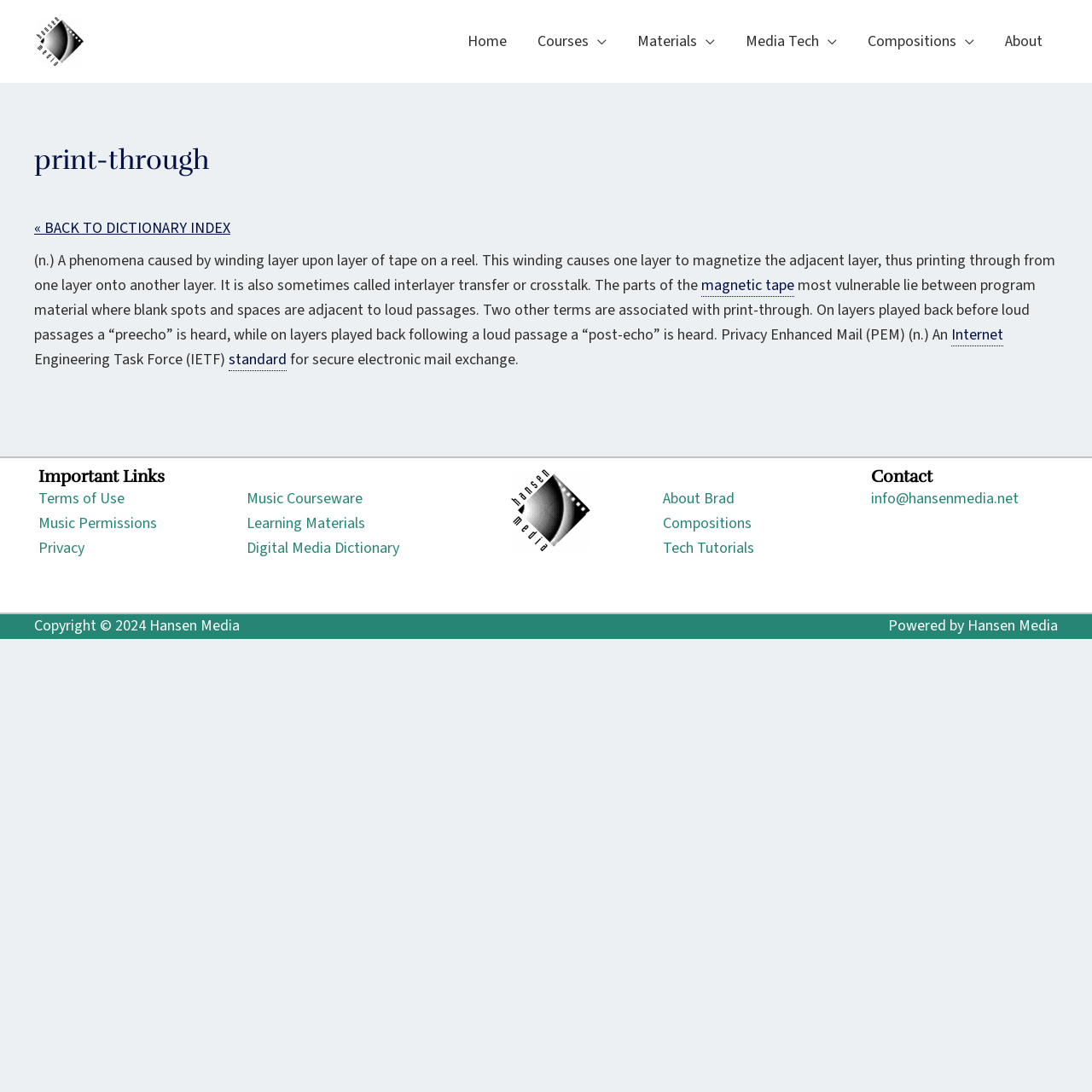Please specify the bounding box coordinates of the area that should be clicked to accomplish the following instruction: "toggle courses menu". The coordinates should consist of four float numbers between 0 and 1, i.e., [left, top, right, bottom].

[0.539, 0.011, 0.555, 0.065]